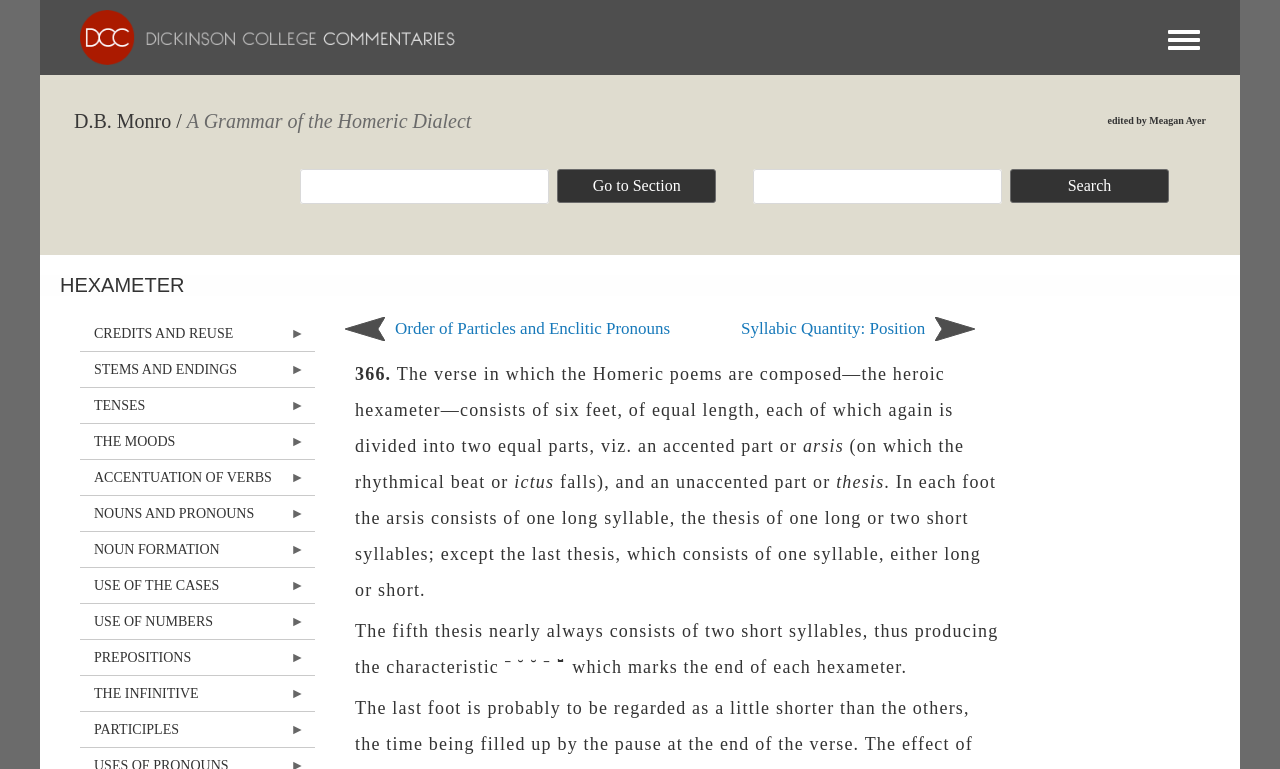Bounding box coordinates should be in the format (top-left x, top-left y, bottom-right x, bottom-right y) and all values should be floating point numbers between 0 and 1. Determine the bounding box coordinate for the UI element described as: Use of the Cases »

[0.062, 0.739, 0.246, 0.784]